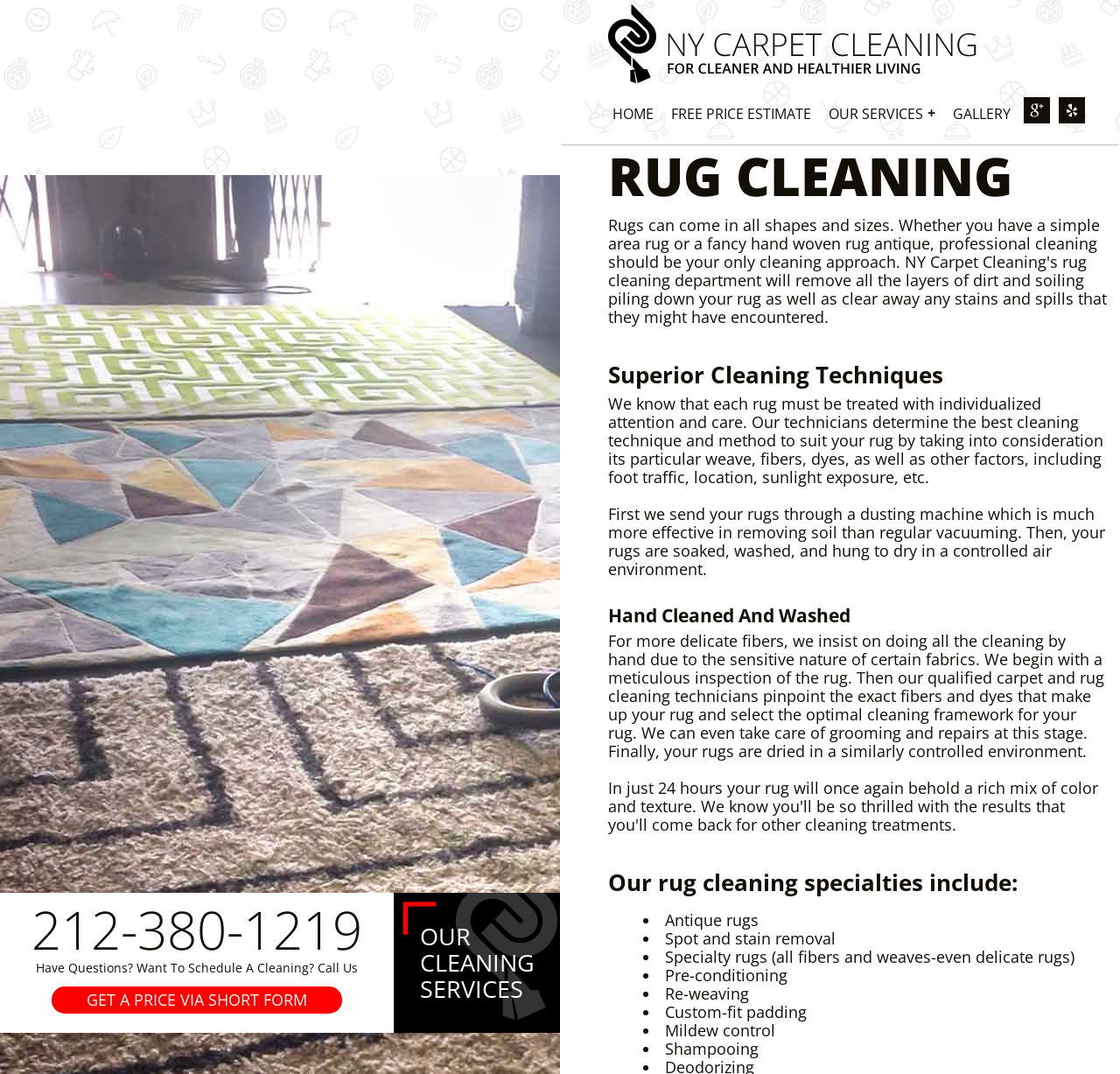Locate the bounding box coordinates of the clickable area needed to fulfill the instruction: "Click on the 'HOME' link".

[0.543, 0.094, 0.588, 0.118]